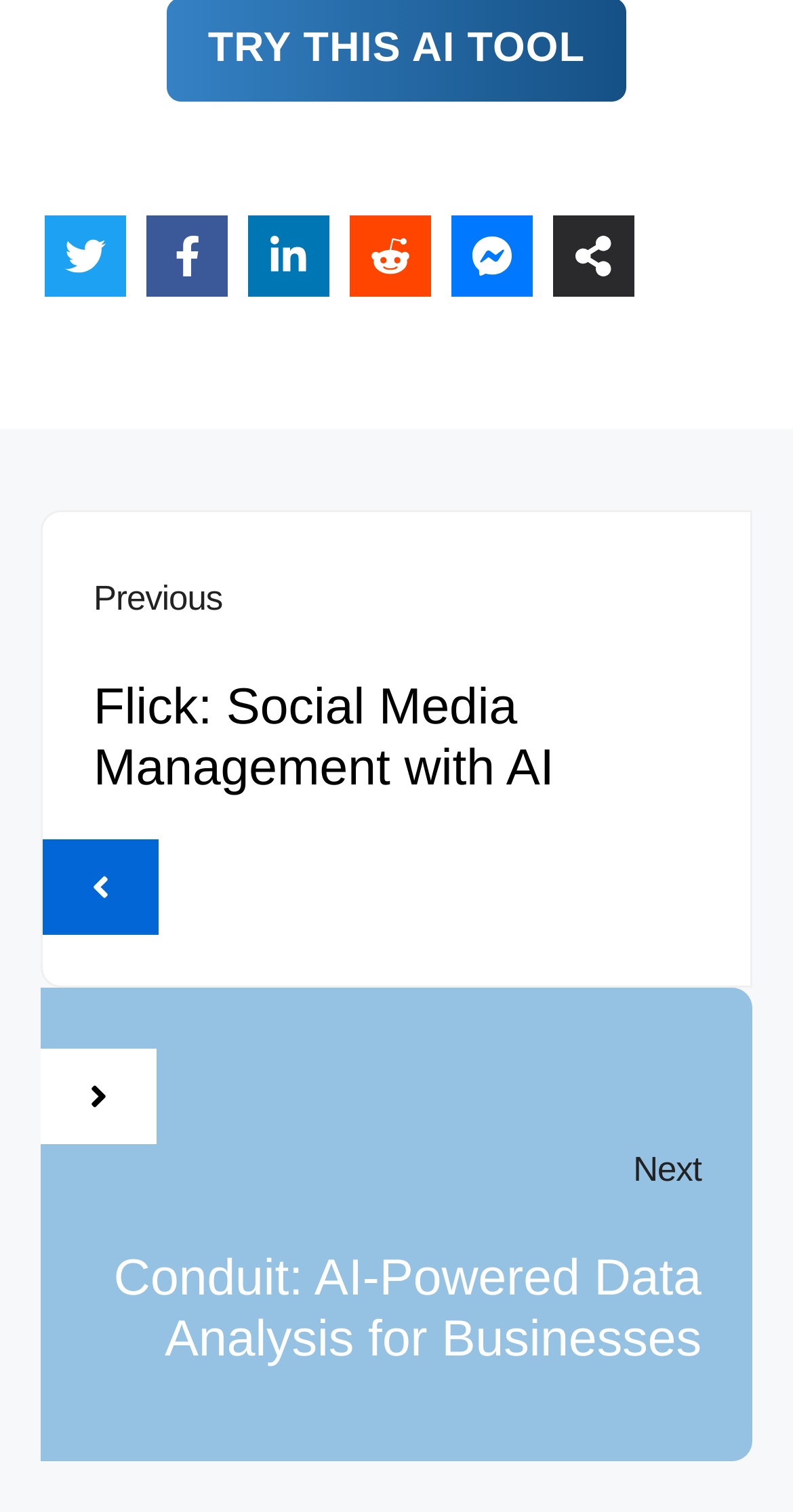Locate the bounding box coordinates of the UI element described by: "Facebook". The bounding box coordinates should consist of four float numbers between 0 and 1, i.e., [left, top, right, bottom].

[0.185, 0.142, 0.287, 0.196]